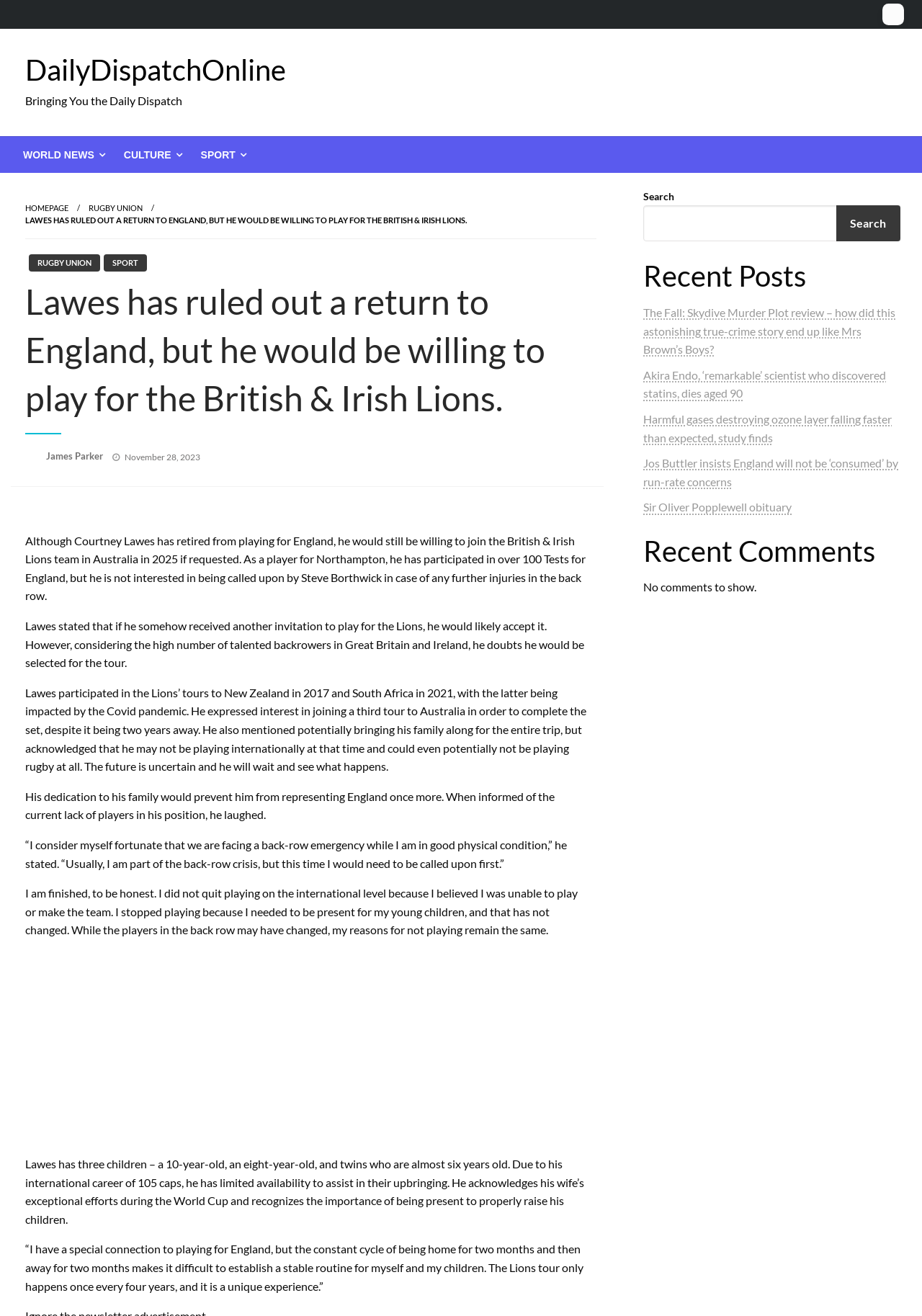Please mark the clickable region by giving the bounding box coordinates needed to complete this instruction: "View the 'Recent Posts' section".

[0.698, 0.194, 0.977, 0.225]